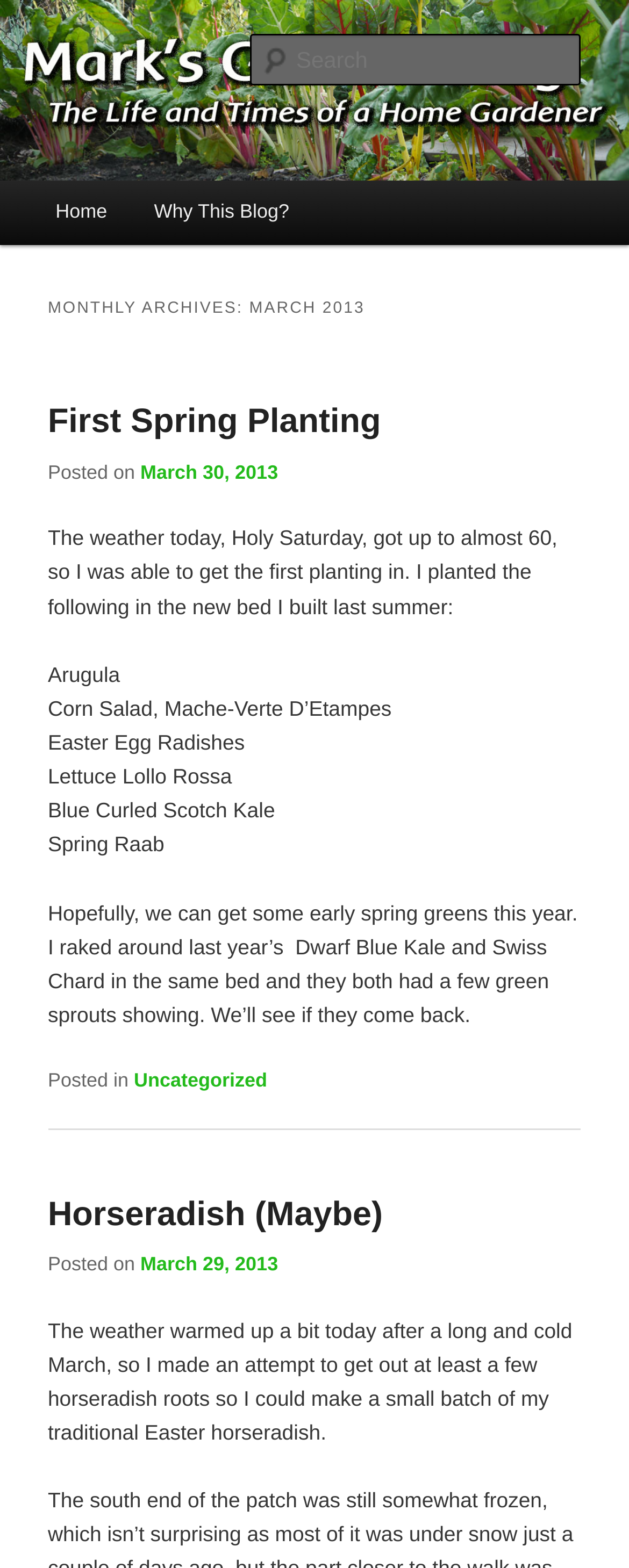What is the author planting in the new bed?
Offer a detailed and exhaustive answer to the question.

The author is planting several items in the new bed, including Arugula, Corn Salad, Mache-Verte D’Etampes, Easter Egg Radishes, Lettuce Lollo Rossa, Blue Curled Scotch Kale, and Spring Raab, as mentioned in the blog post.